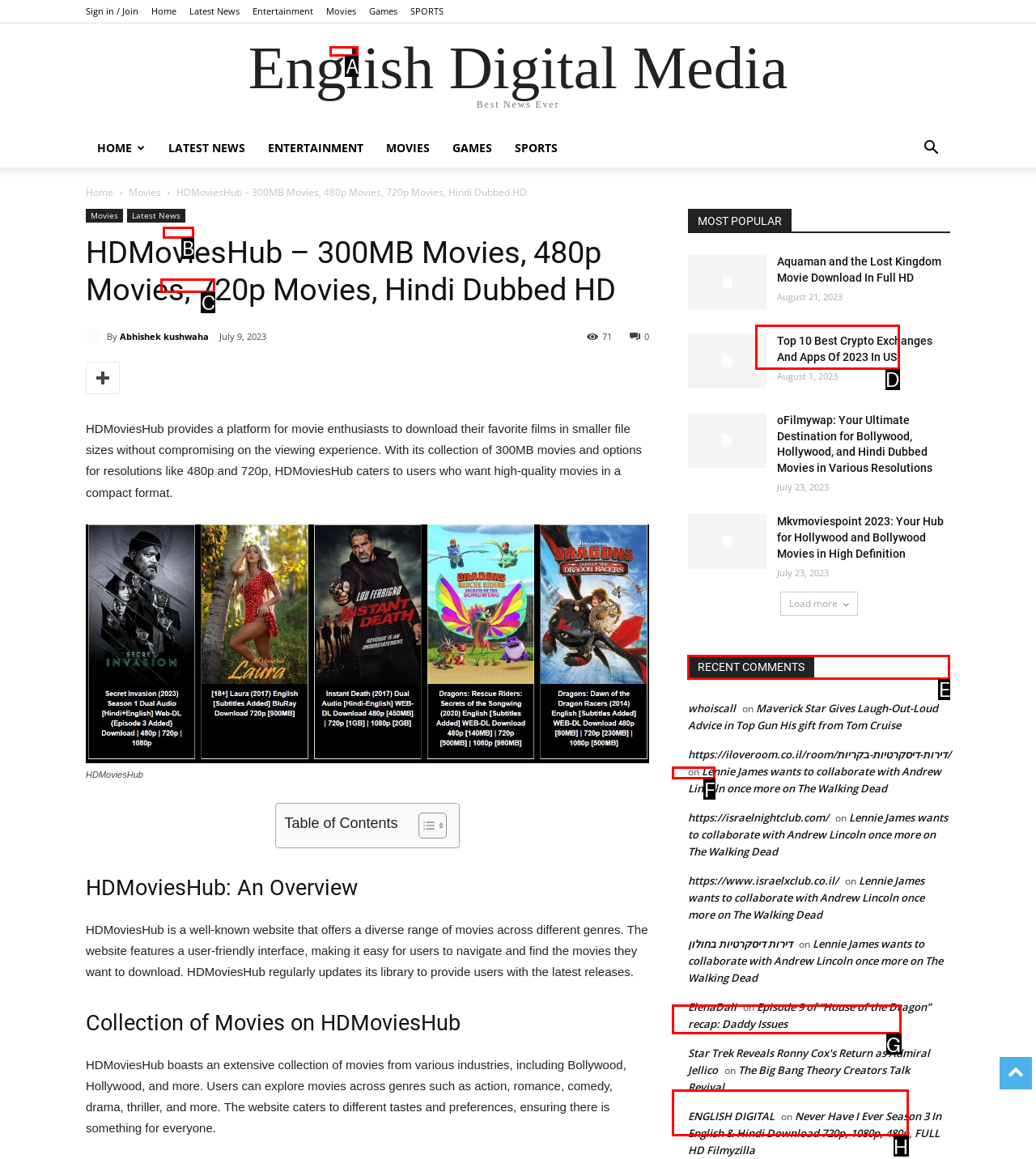Identify which lettered option to click to carry out the task: Check recent comments. Provide the letter as your answer.

E